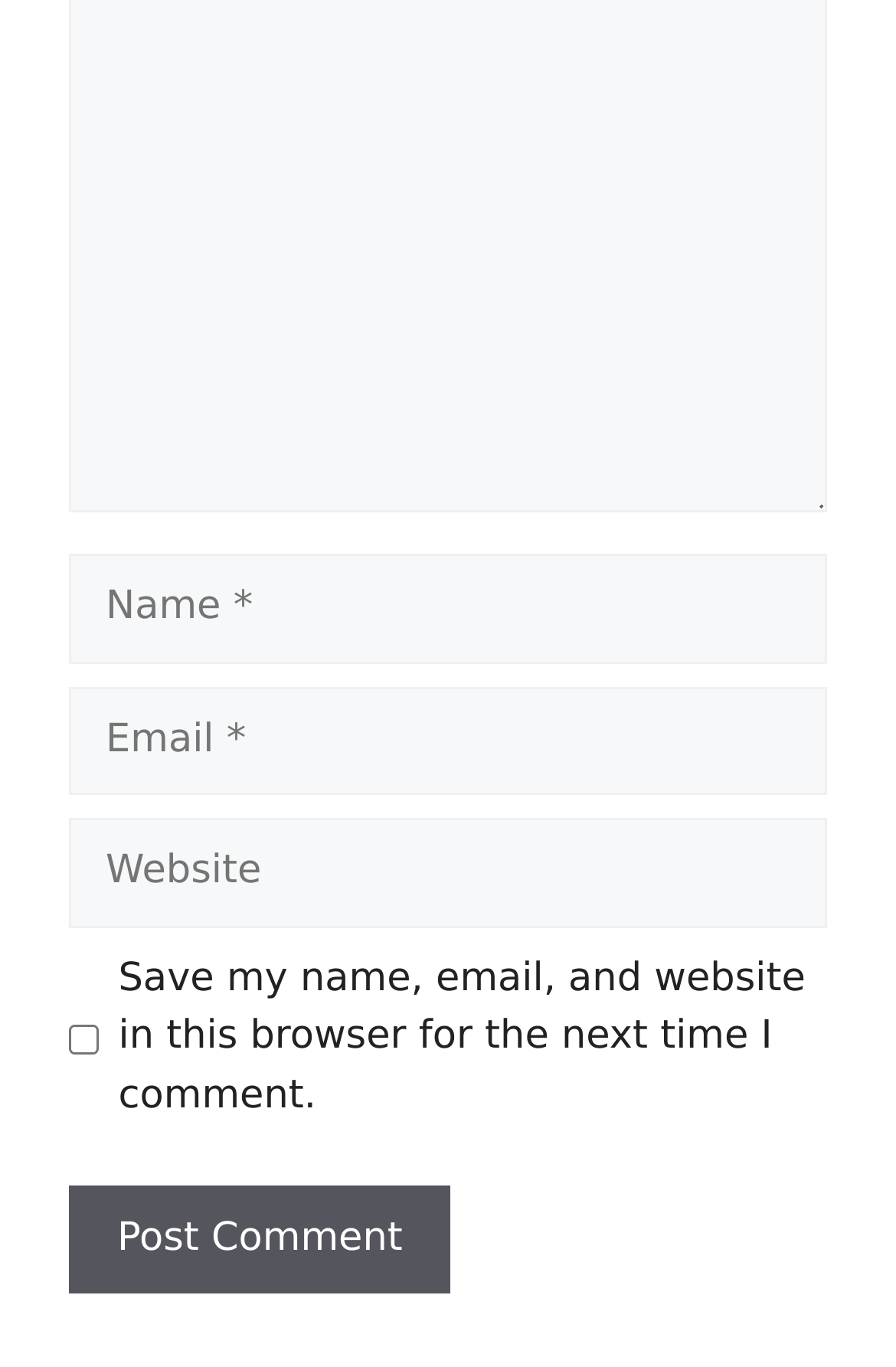Look at the image and write a detailed answer to the question: 
What is the button at the bottom of the form for?

The button at the bottom of the form is for posting a comment, as indicated by its label 'Post Comment', which suggests that clicking this button will submit the comment.